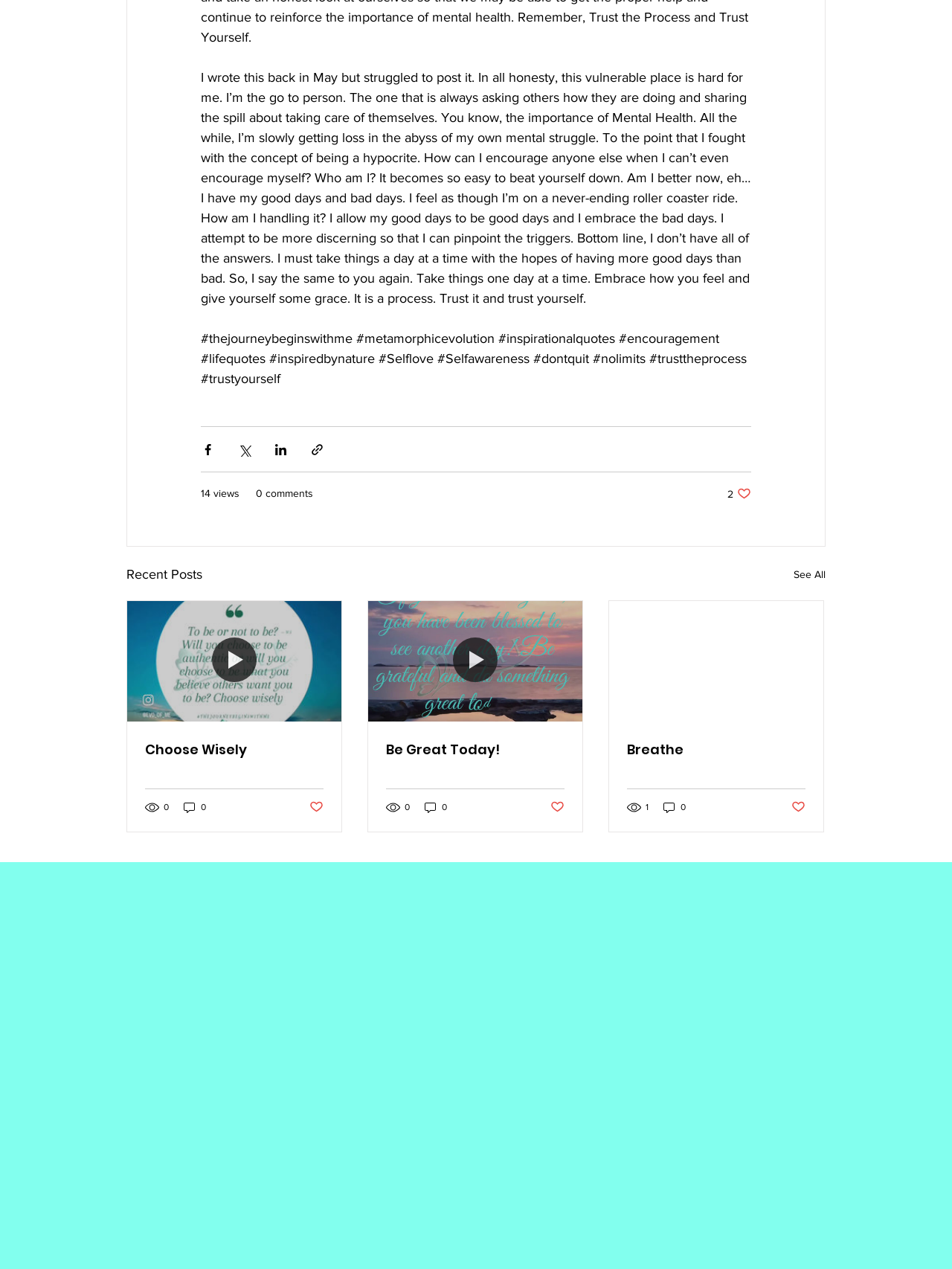Please reply with a single word or brief phrase to the question: 
What is the theme of the posts?

Inspiration and self-improvement